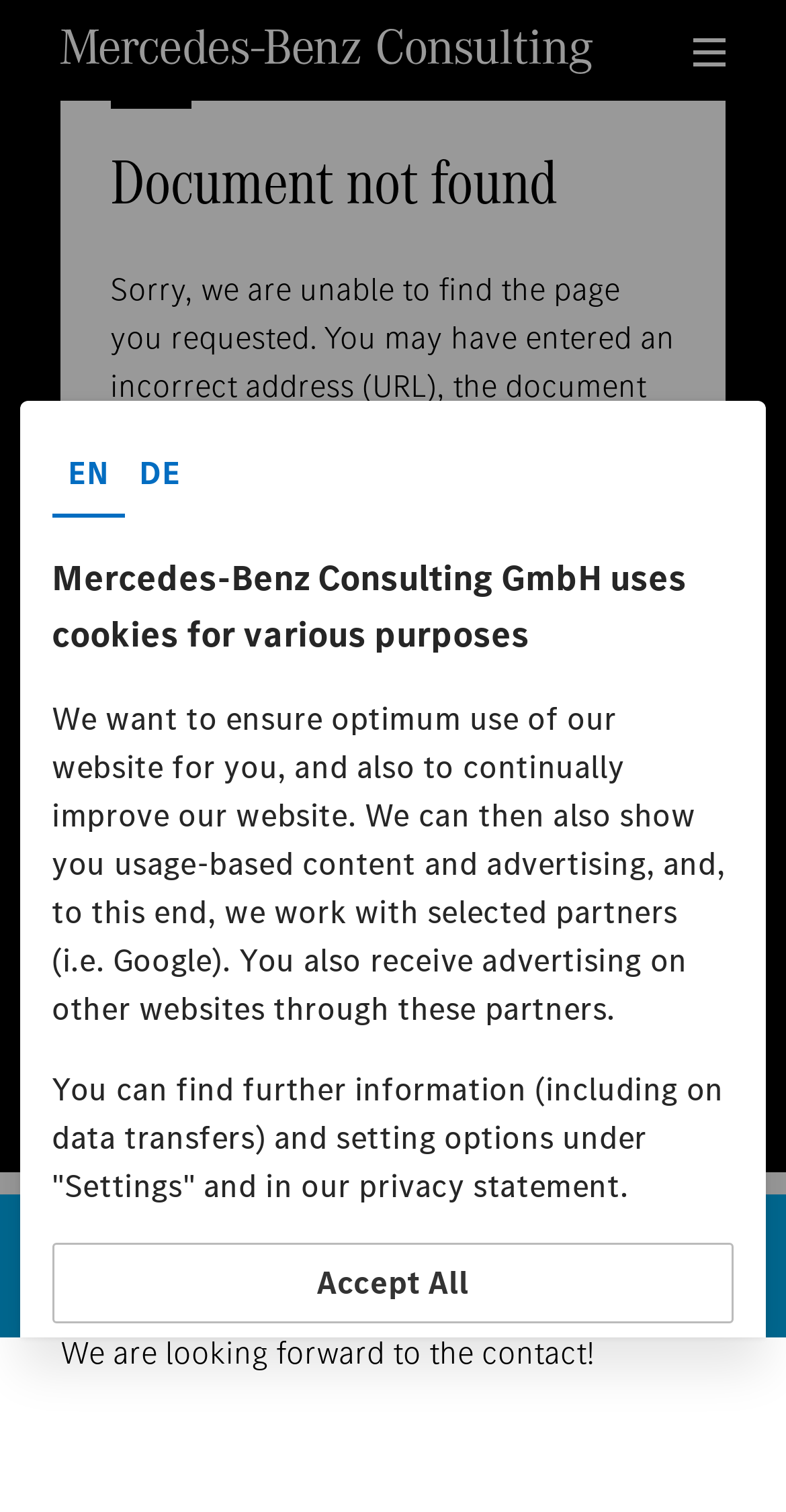What language is the website currently in?
Could you answer the question in a detailed manner, providing as much information as possible?

I determined the answer by looking at the button options in the top-right corner of the webpage, which shows 'EN' and 'DE' as language options, and 'EN' is currently selected.